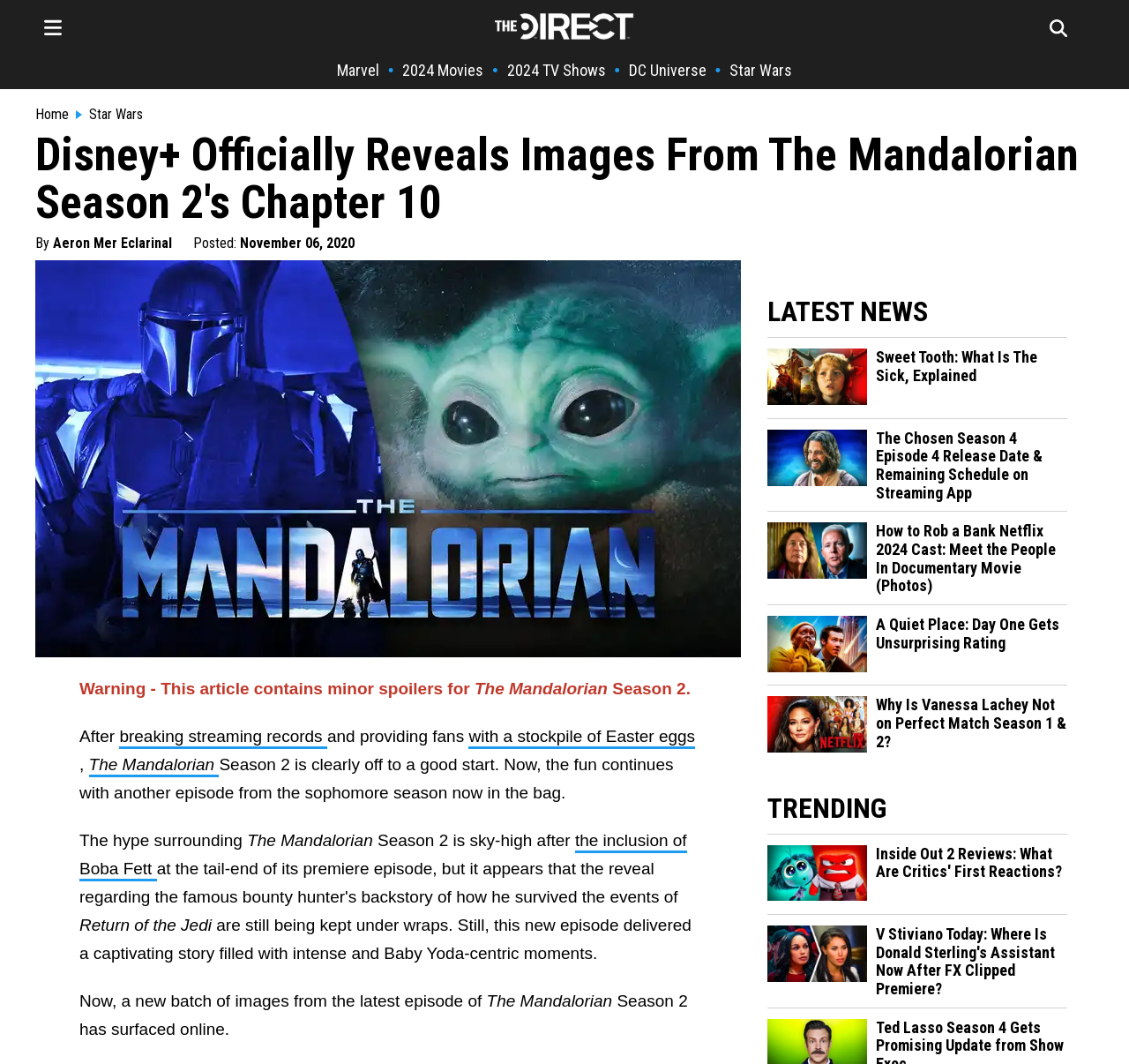Determine the main headline from the webpage and extract its text.

Disney+ Officially Reveals Images From The Mandalorian Season 2's Chapter 10